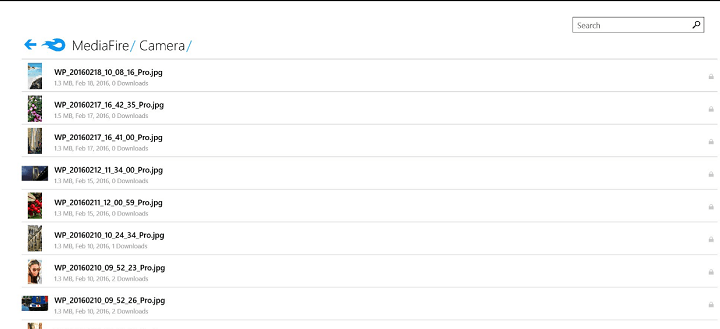Analyze the image and describe all the key elements you observe.

The image displays a screenshot of the Mediafire Windows 10 app's file directory interface. It shows a list of files stored in the "Camera" folder, highlighting various JPEG images, each with their respective filenames and file sizes. The layout features a search bar at the top right, allowing users to easily locate specific files. The interface is simple and intuitive, presenting essential details such as file names, sizes, and modification dates, facilitating seamless management and access to media files for users of the app. This organizational structure is part of the Mediafire service, which is designed to enhance file sharing and storage capabilities across all Windows 10 devices.